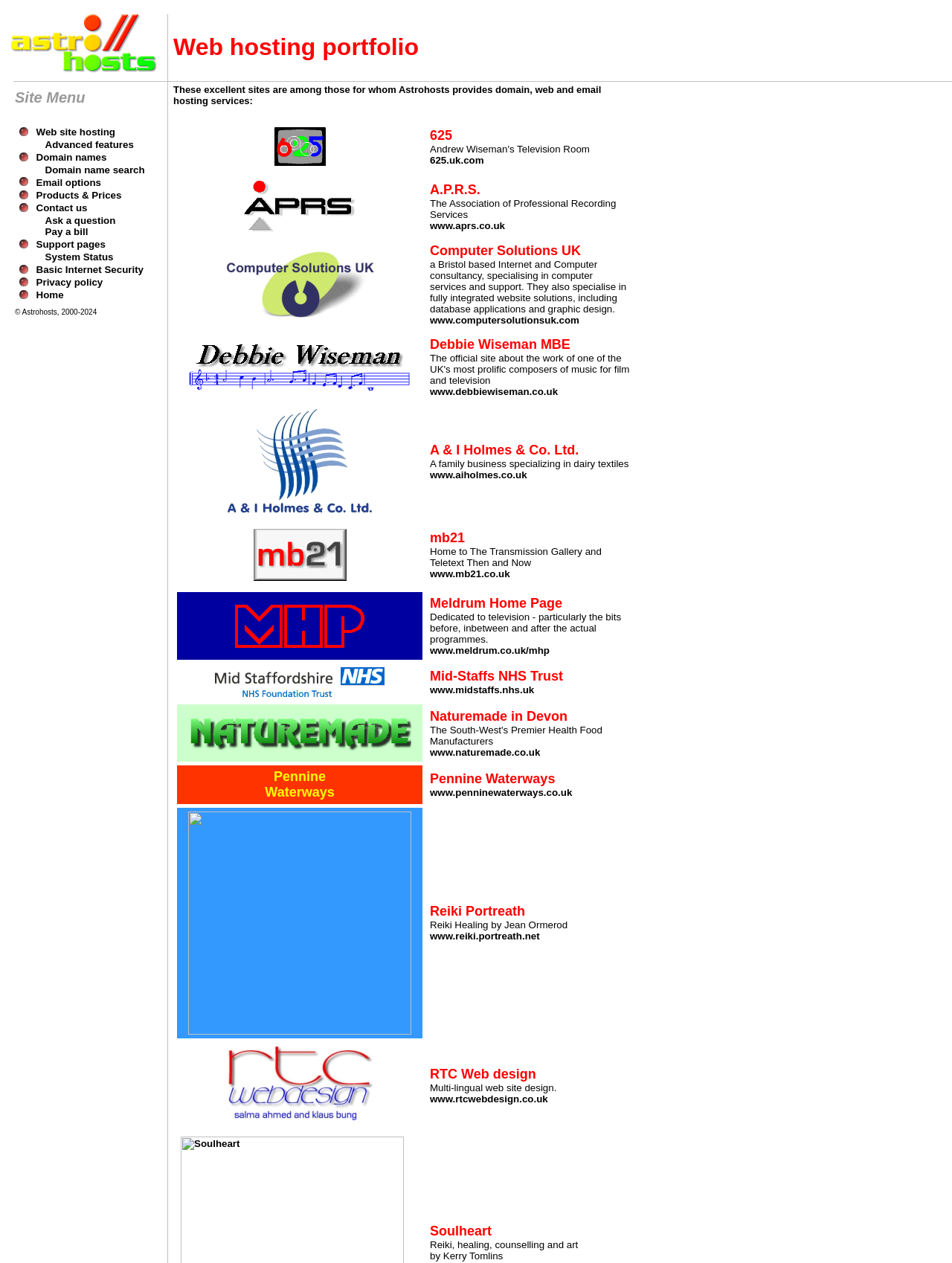Please indicate the bounding box coordinates for the clickable area to complete the following task: "Go to Advanced features". The coordinates should be specified as four float numbers between 0 and 1, i.e., [left, top, right, bottom].

[0.047, 0.11, 0.141, 0.119]